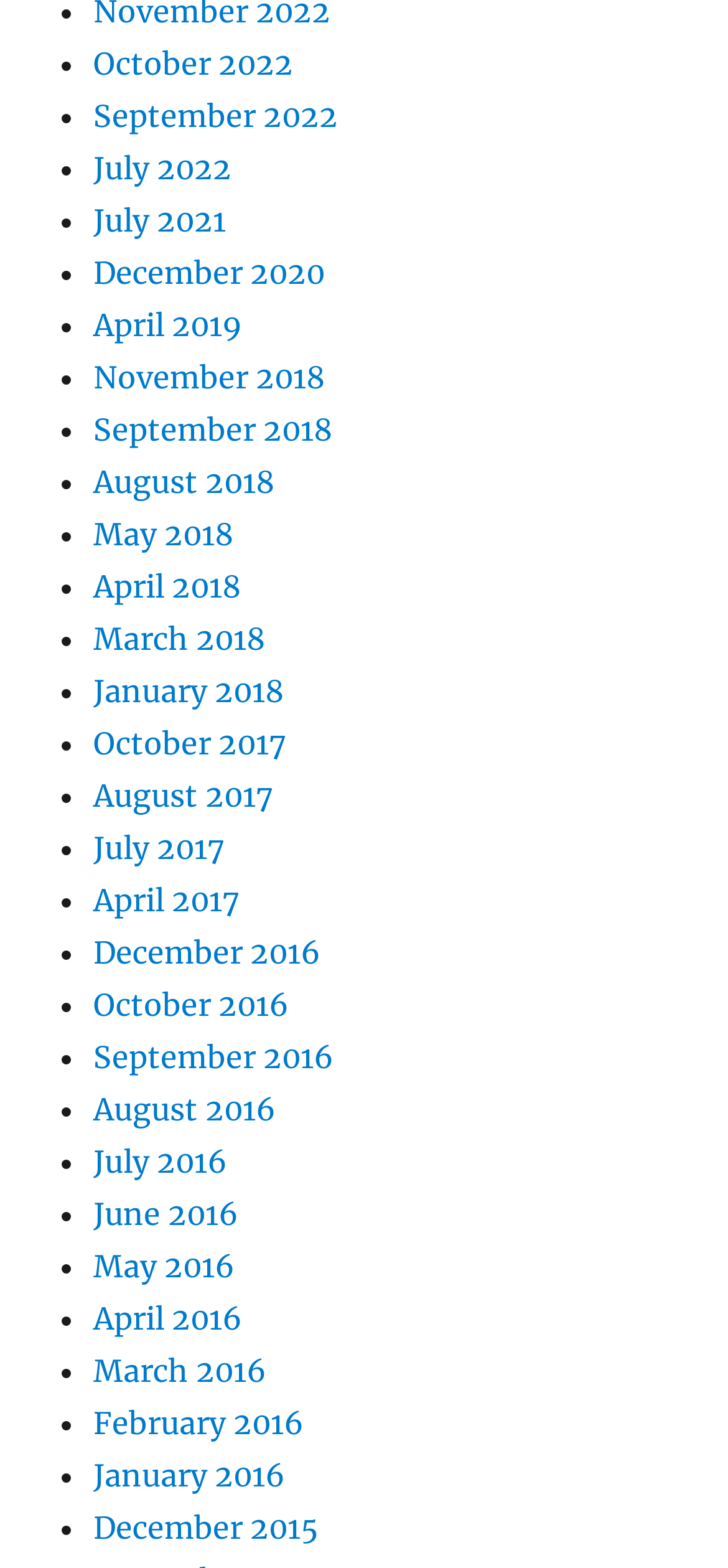Determine the bounding box for the described UI element: "January 2018".

[0.128, 0.429, 0.39, 0.453]